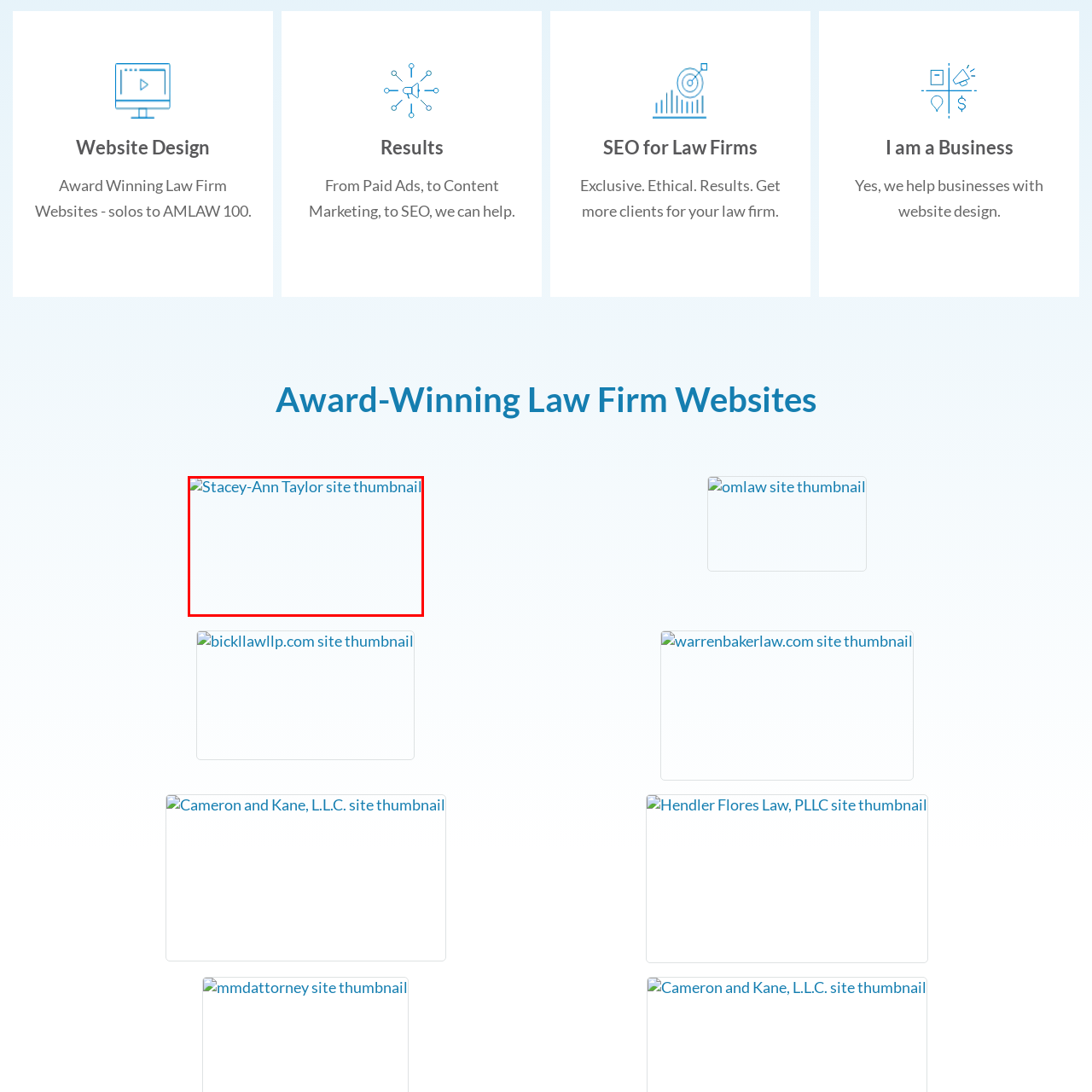What is the focus of the webpage where the thumbnail is present?
Analyze the image surrounded by the red bounding box and provide a thorough answer.

The thumbnail is part of a webpage that showcases award-winning law firm websites, highlighting the effective use of design in communicating brand identity and expertise within the legal field.